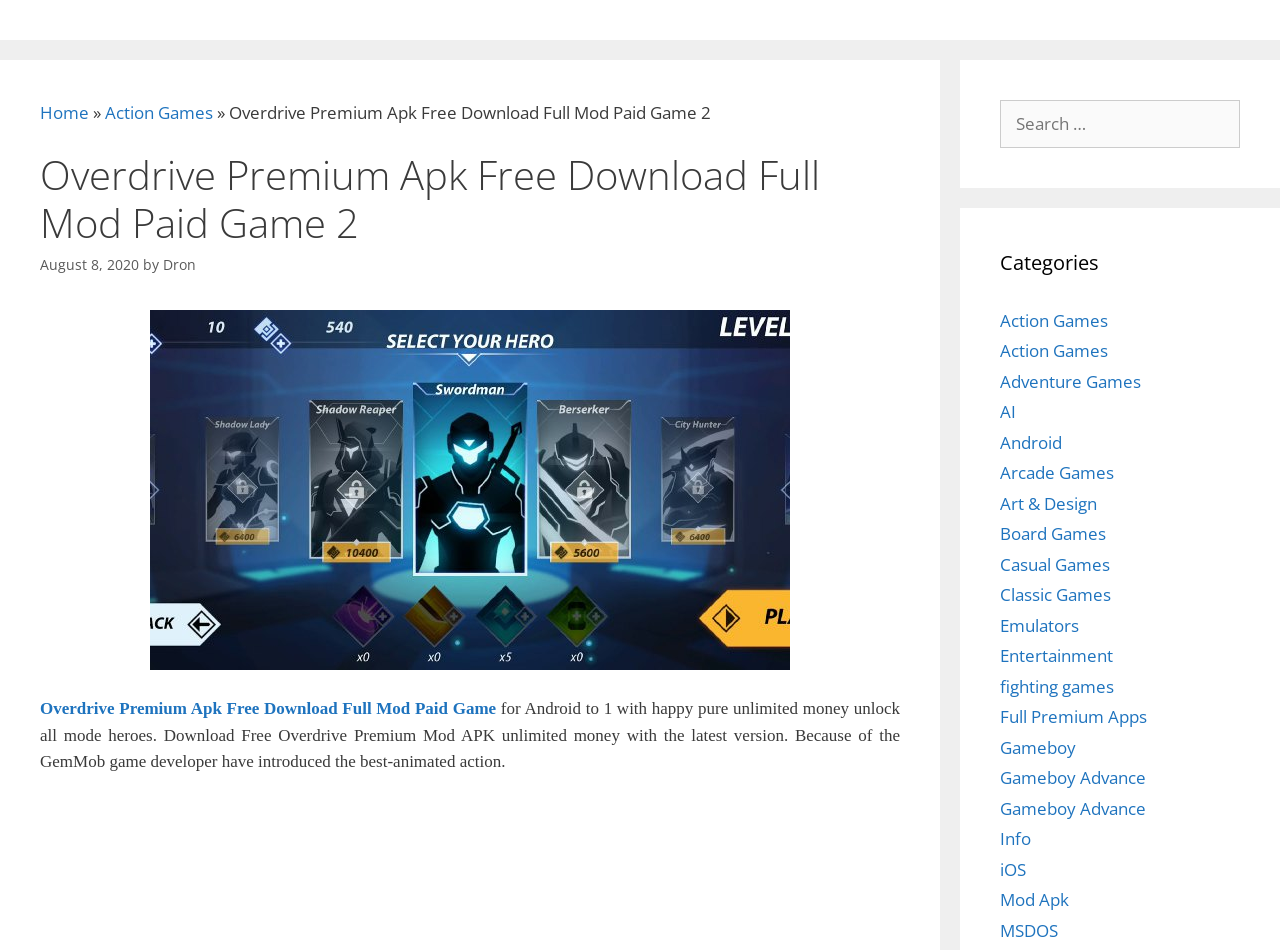Provide the bounding box coordinates of the section that needs to be clicked to accomplish the following instruction: "Visit the homepage."

[0.031, 0.106, 0.07, 0.131]